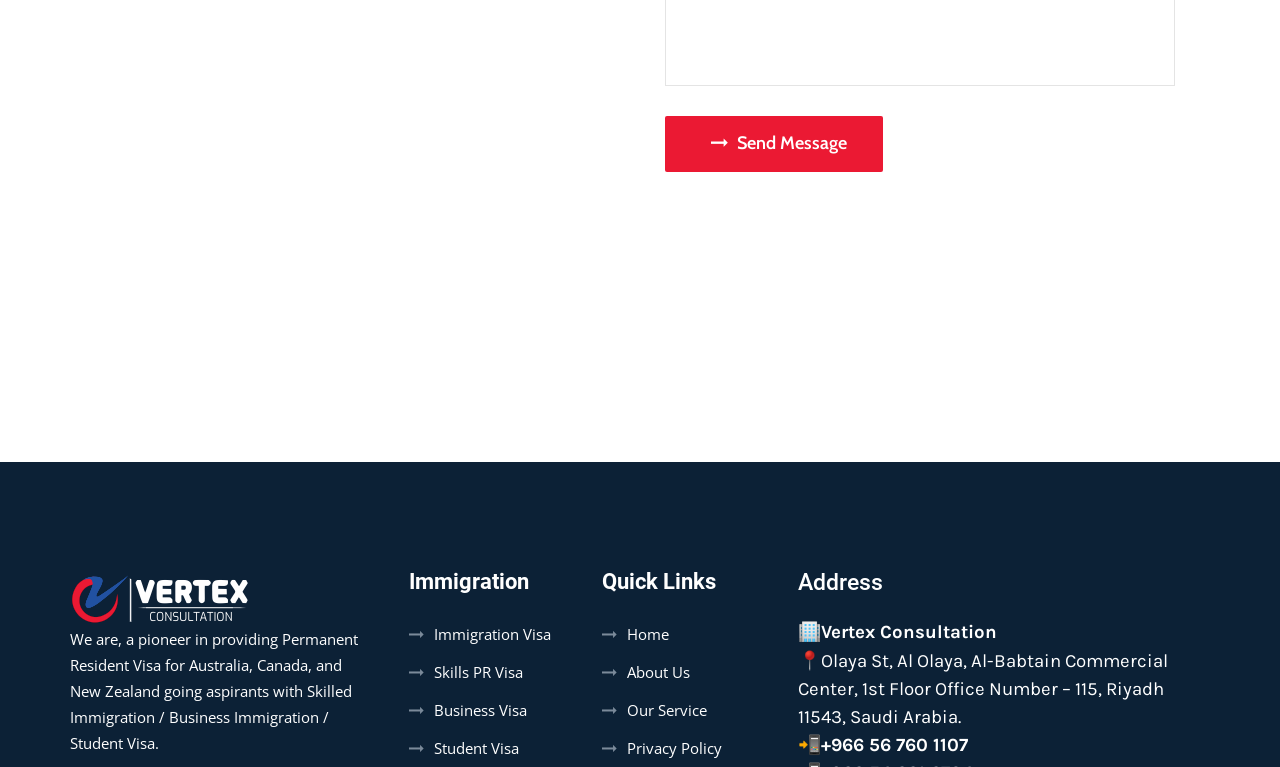What is the address of Vertex Consultation?
Based on the screenshot, answer the question with a single word or phrase.

Olaya St, Al Olaya, Riyadh 11543, Saudi Arabia